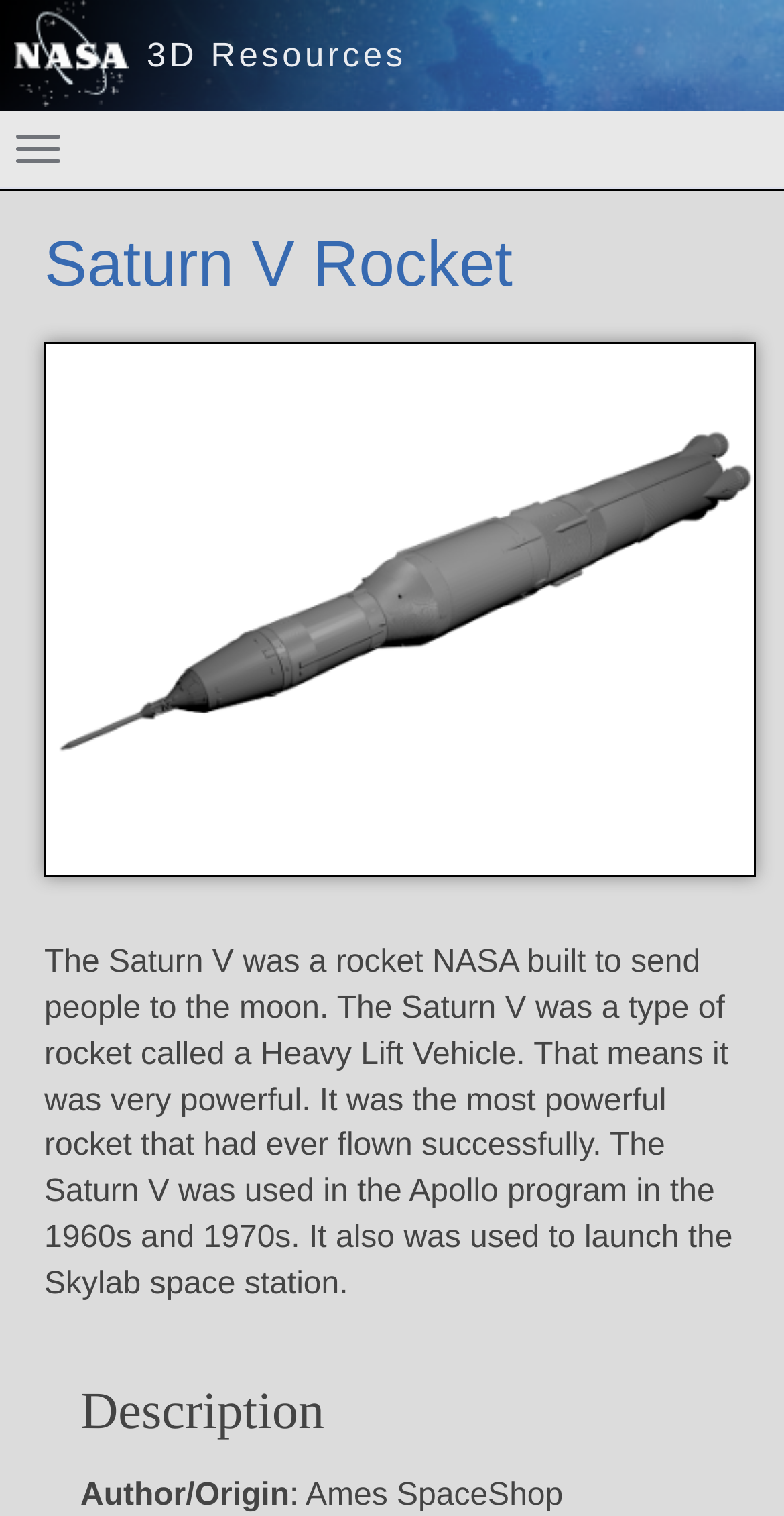Carefully observe the image and respond to the question with a detailed answer:
What type of vehicle was the Saturn V rocket?

The answer can be obtained by reading the text description on the webpage, which states 'The Saturn V was a type of rocket called a Heavy Lift Vehicle.' This text is located below the image of the rocket and provides additional information about the rocket's characteristics.